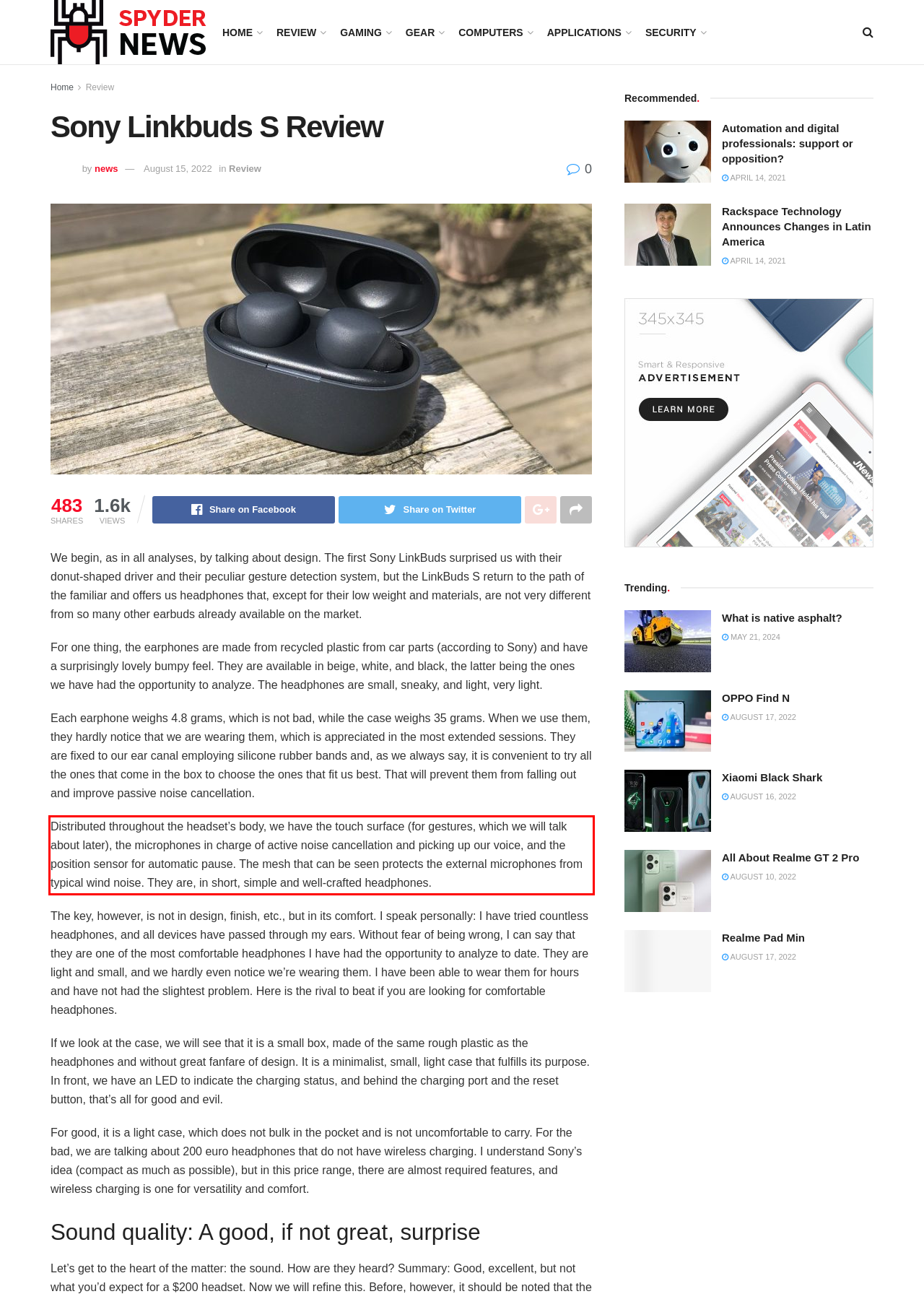Please extract the text content within the red bounding box on the webpage screenshot using OCR.

Distributed throughout the headset’s body, we have the touch surface (for gestures, which we will talk about later), the microphones in charge of active noise cancellation and picking up our voice, and the position sensor for automatic pause. The mesh that can be seen protects the external microphones from typical wind noise. They are, in short, simple and well-crafted headphones.